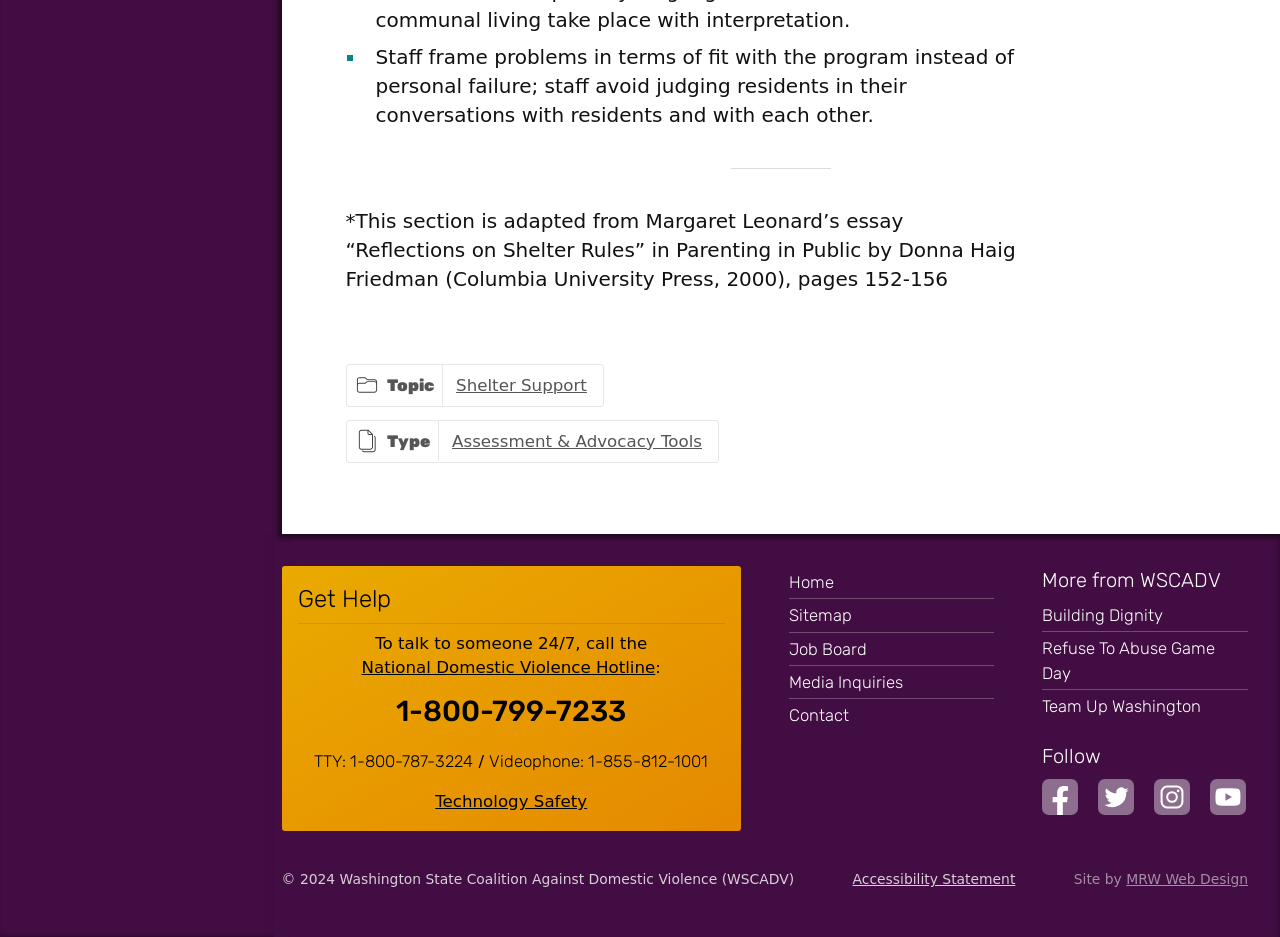What type of tools are provided in the 'Assessment & Advocacy Tools' section?
Please use the image to provide an in-depth answer to the question.

I found the link 'Assessment & Advocacy Tools' in the footer section of the webpage, but it does not specify what type of tools are provided in that section.